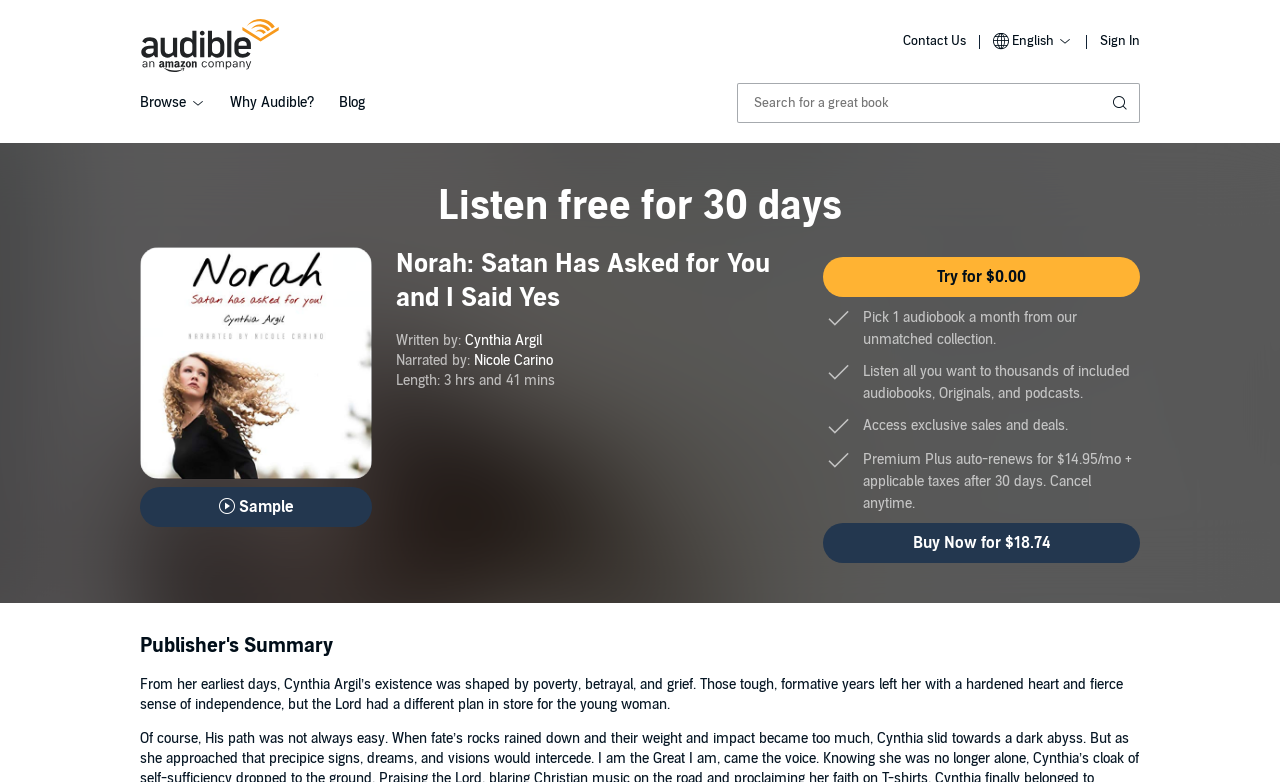Provide an in-depth caption for the webpage.

The webpage is about an audiobook titled "Norah: Satan Has Asked for You and I Said Yes" by Cynthia Argil, narrated by Nicole Carino. At the top left, there is a link to "audible, an amazon company" accompanied by an image. Below this, there is a secondary navigation menu with links to "Contact Us", "English", and "Sign In". 

To the right of the secondary navigation menu, there is a primary navigation menu with links to "Browse", "Why Audible?", and "Blog". Below the primary navigation menu, there is a search bar with a combobox and a "Submit Search" button.

The main content of the webpage is divided into sections. The first section has a tabpanel with a "Listen free for 30 days" offer. Below this, there is a button to "Play Sample for Norah: Satan Has Asked for You and I Said Yes". 

The next section has three tabpanels with information about the audiobook. The first tabpanel has the author's name, Cynthia Argil, and the second tabpanel has the narrator's name, Nicole Carino. The third tabpanel has the audiobook's length, 3 hours and 41 minutes.

Below the tabpanels, there is a section with a "Try for $0.00" button and a description of the benefits of Audible, including access to a large collection of audiobooks, Originals, and podcasts, exclusive sales and deals, and more.

Further down, there is a "Purchase Norah: Satan Has Asked for You and I Said Yes now" button with a "Buy Now for $18.74" option. Finally, there is a section with the publisher's summary, which provides a brief overview of the audiobook's story.